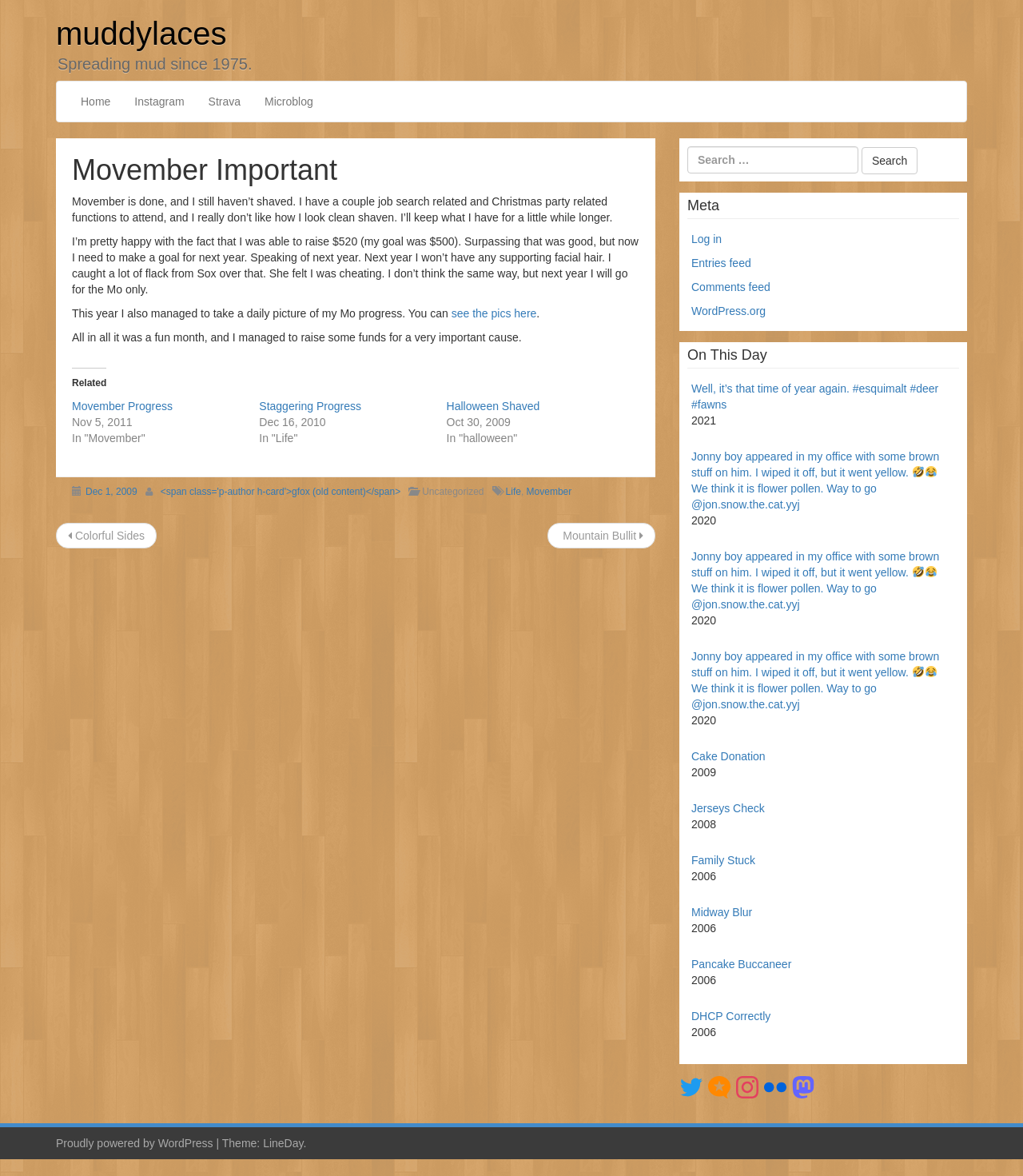Please determine the bounding box coordinates for the UI element described as: "see the pics here".

[0.441, 0.261, 0.524, 0.272]